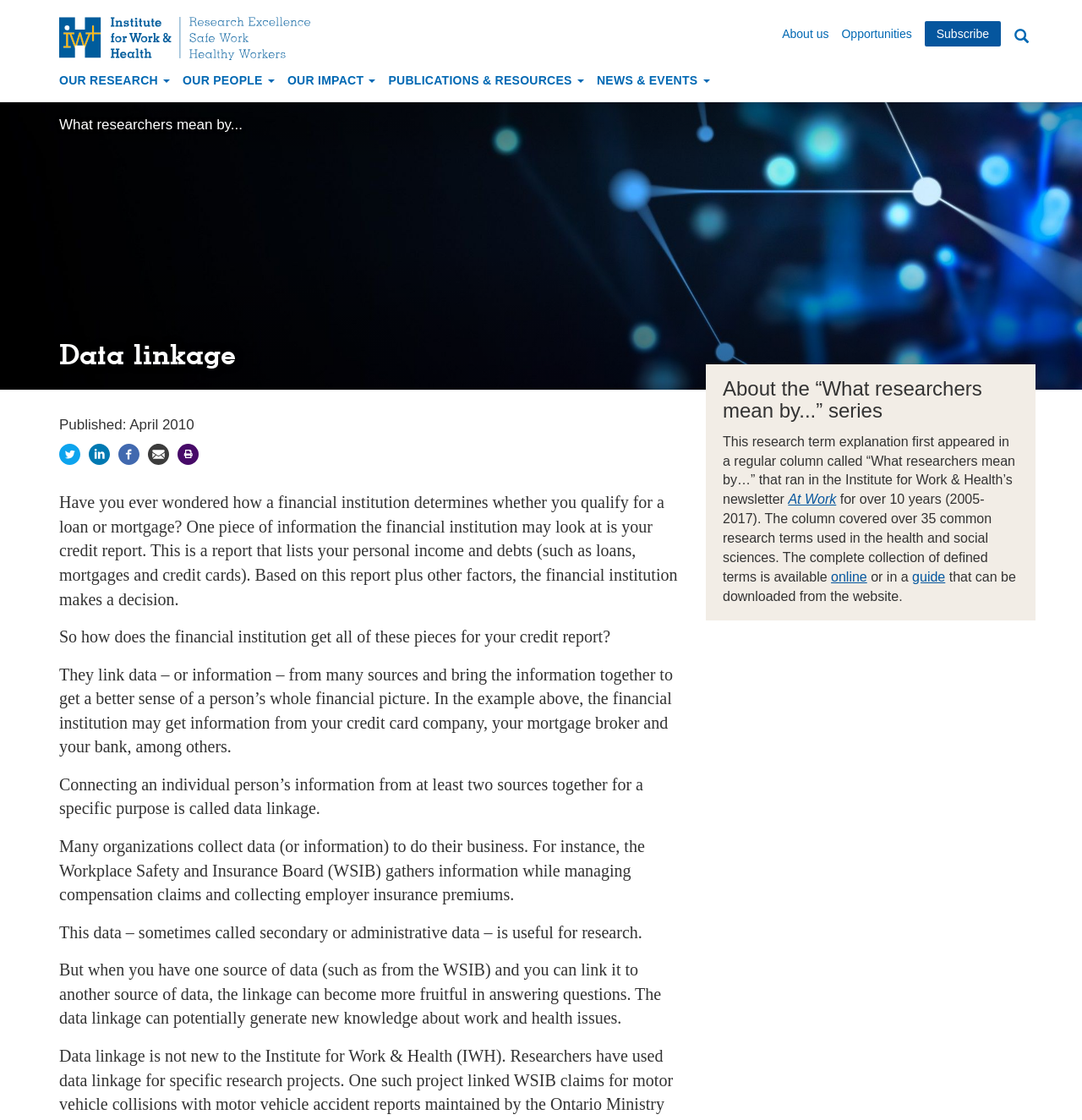What is data linkage?
Please provide an in-depth and detailed response to the question.

Data linkage is defined as connecting an individual person's information from at least two sources together for a specific purpose, as explained in the webpage content.